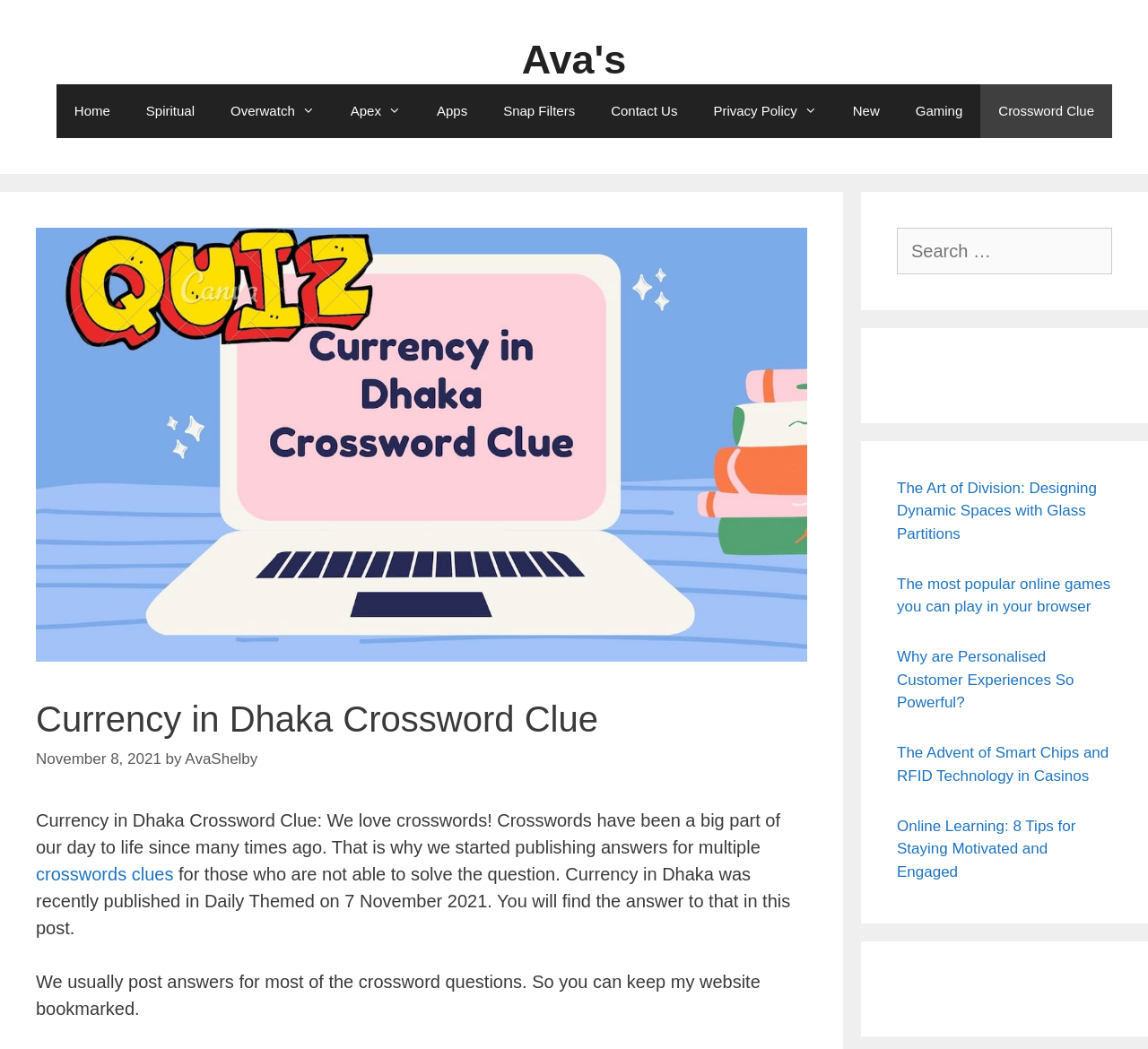Answer this question in one word or a short phrase: What type of content is featured in the complementary sections?

Articles